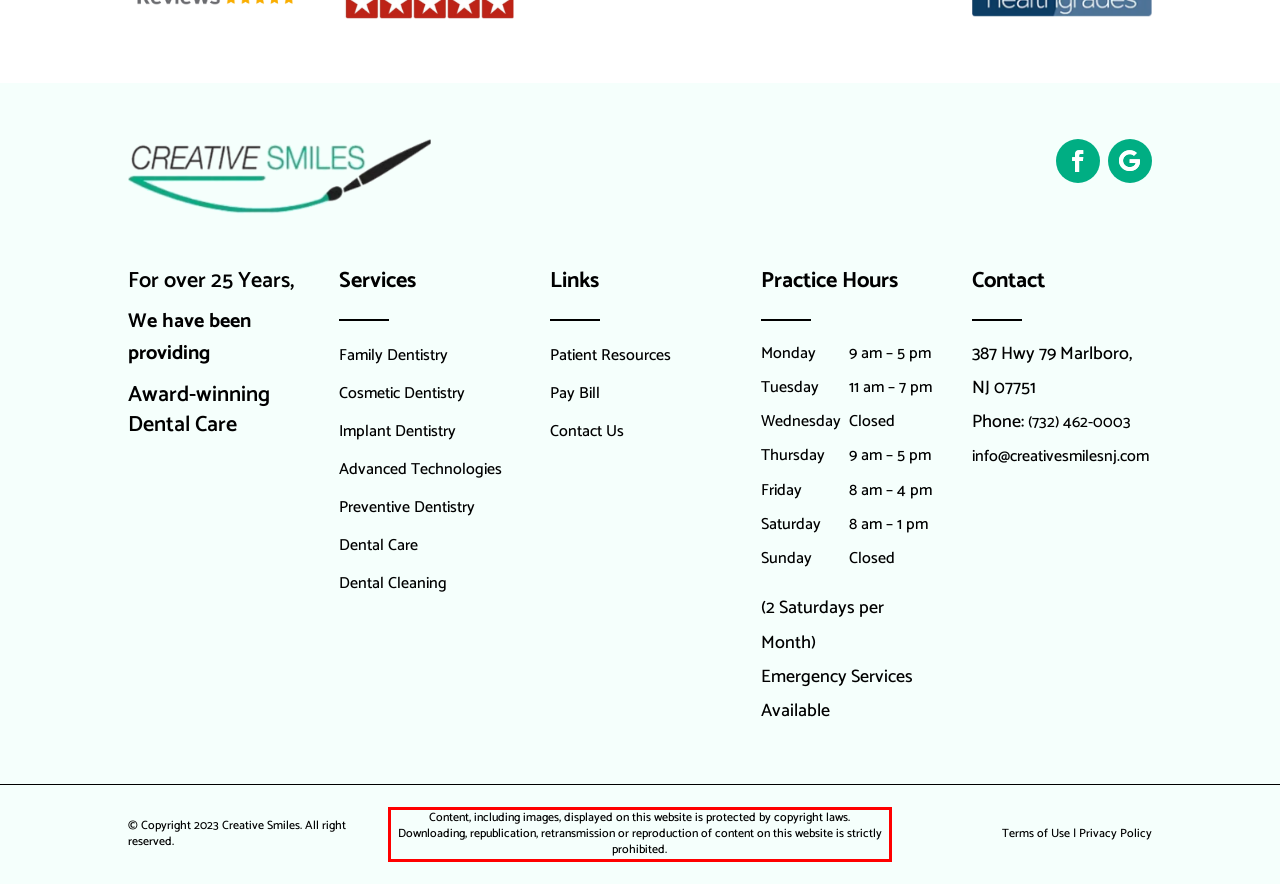Given a screenshot of a webpage with a red bounding box, please identify and retrieve the text inside the red rectangle.

Content, including images, displayed on this website is protected by copyright laws. Downloading, republication, retransmission or reproduction of content on this website is strictly prohibited.